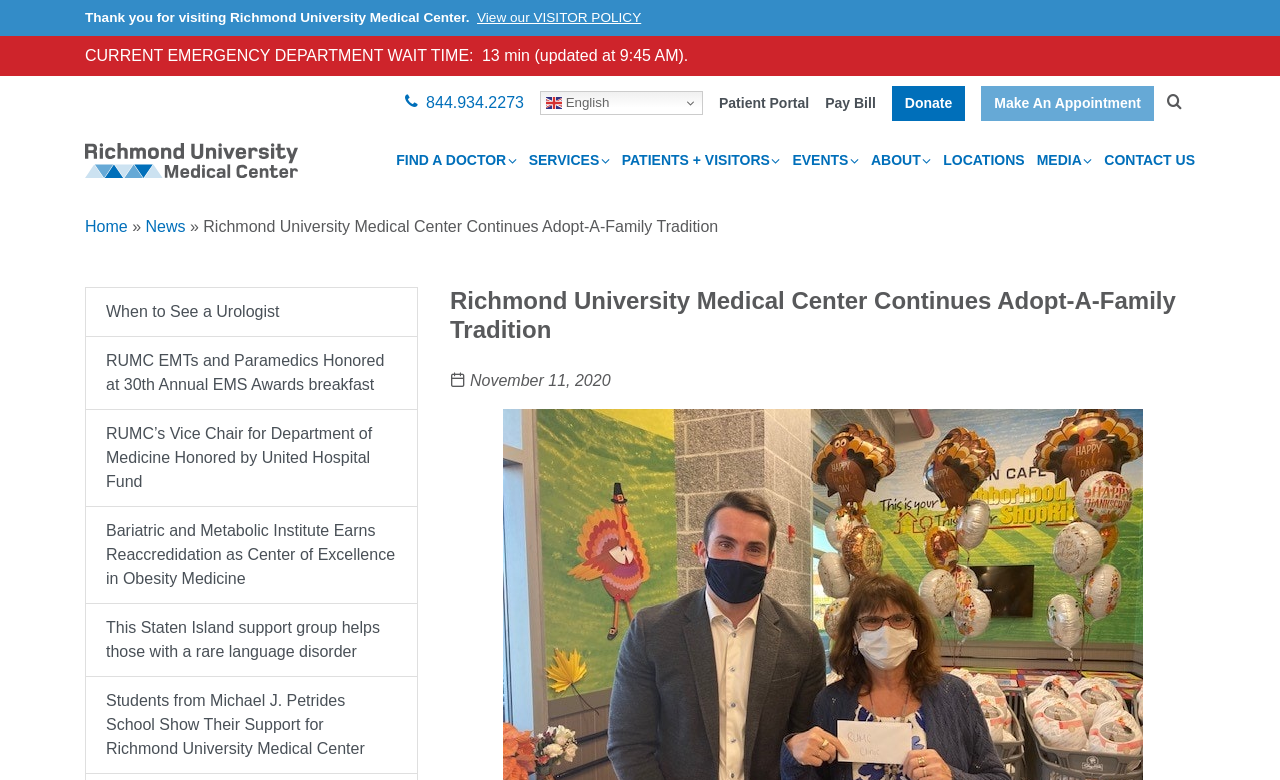Based on the element description Home, identify the bounding box of the UI element in the given webpage screenshot. The coordinates should be in the format (top-left x, top-left y, bottom-right x, bottom-right y) and must be between 0 and 1.

[0.066, 0.28, 0.1, 0.302]